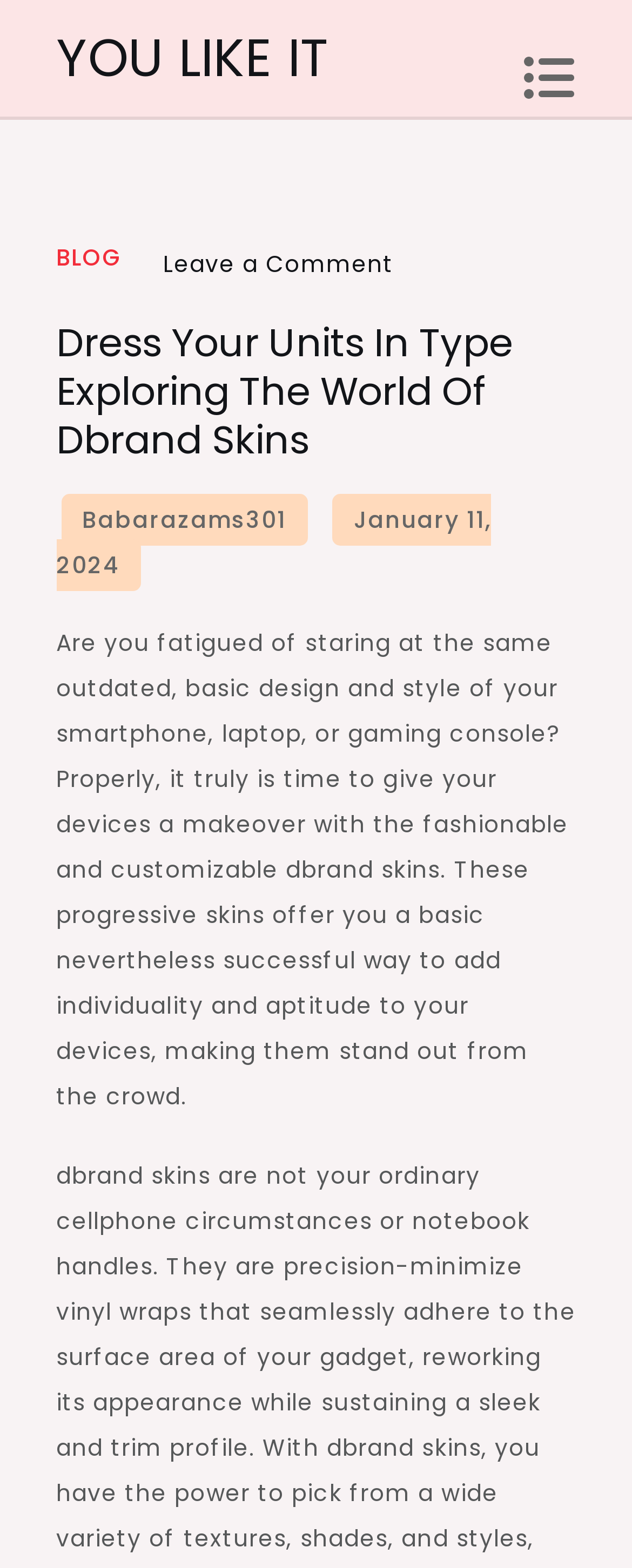Find the bounding box coordinates for the UI element whose description is: "Blog". The coordinates should be four float numbers between 0 and 1, in the format [left, top, right, bottom].

[0.088, 0.153, 0.194, 0.175]